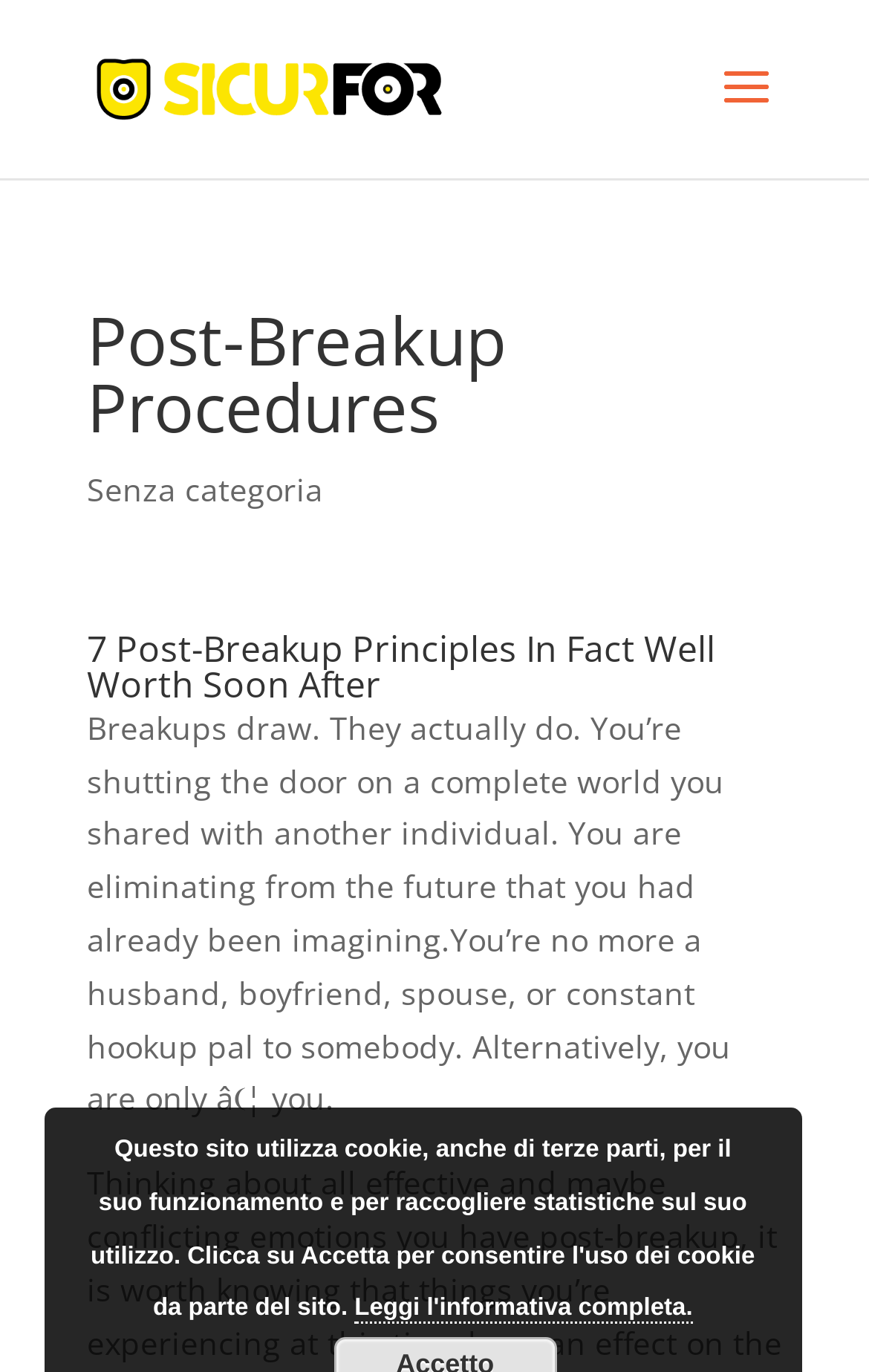What is the purpose of the link 'Leggi l'informativa completa'?
Please answer using one word or phrase, based on the screenshot.

To read more information